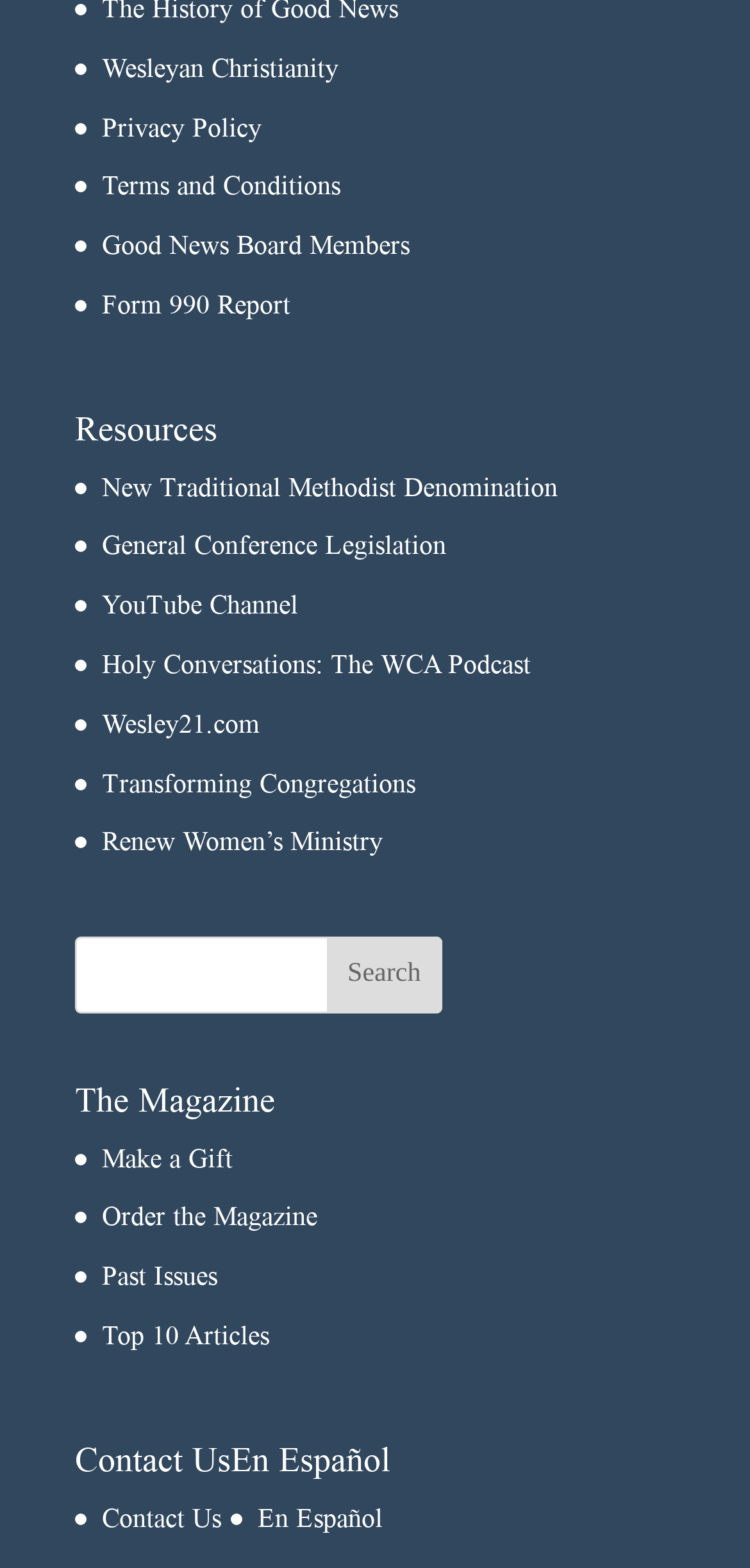Reply to the question with a single word or phrase:
What is the name of the magazine?

The Magazine